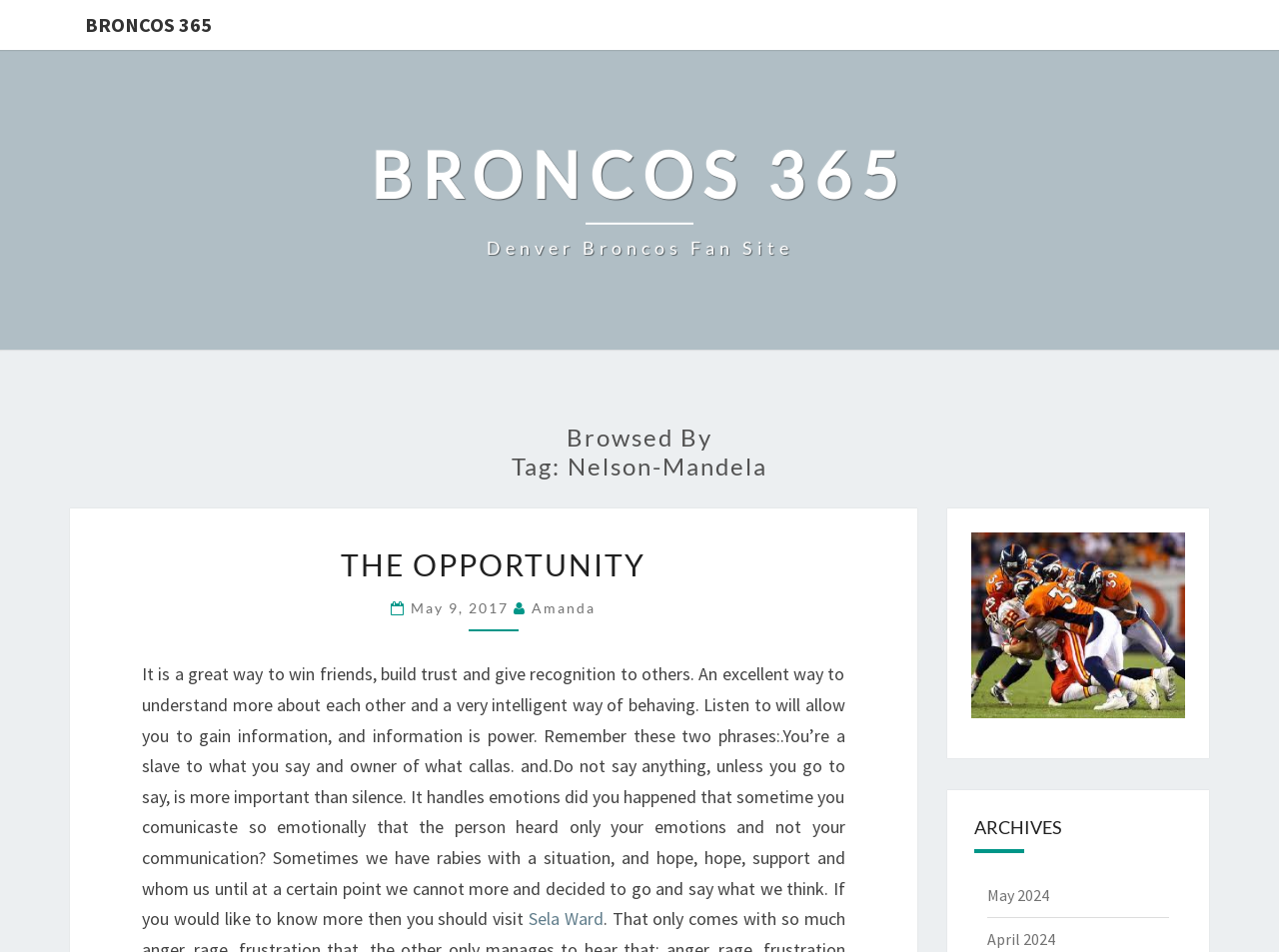What is the topic of the article below the heading 'THE OPPORTUNITY'?
Please provide a single word or phrase answer based on the image.

Communication and emotions